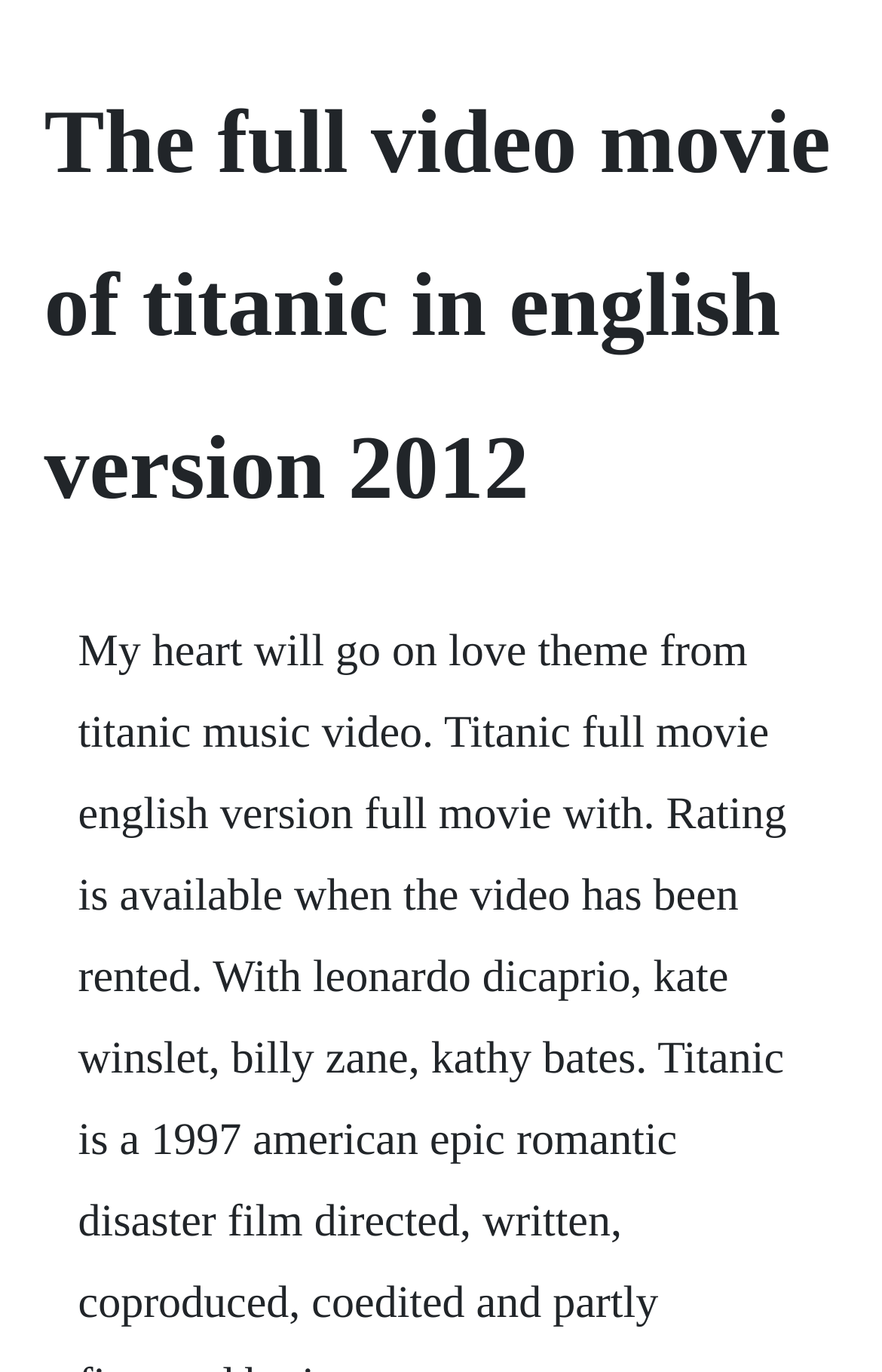Determine the primary headline of the webpage.

The full video movie of titanic in english version 2012